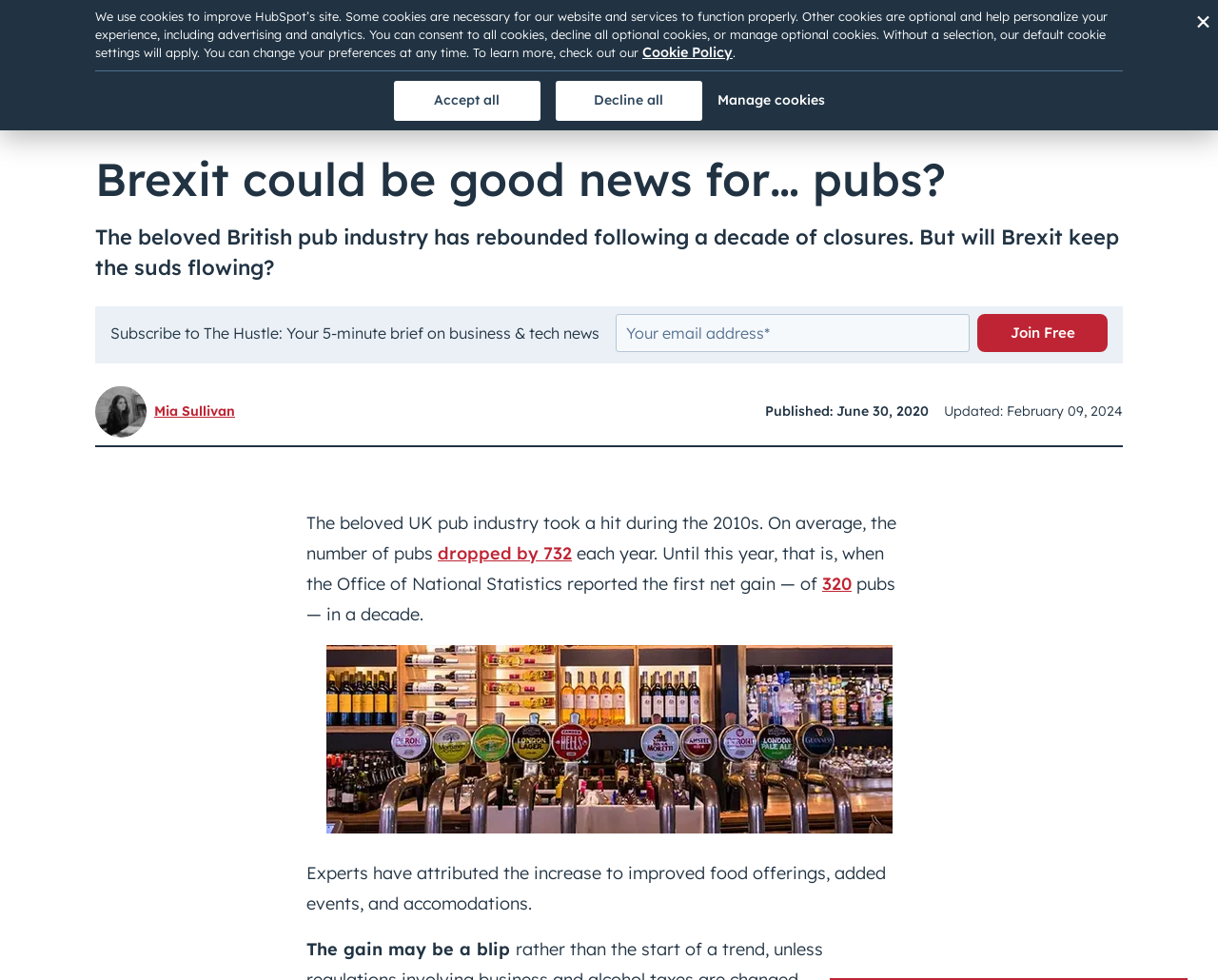Extract the bounding box of the UI element described as: "Videos".

[0.321, 0.055, 0.403, 0.129]